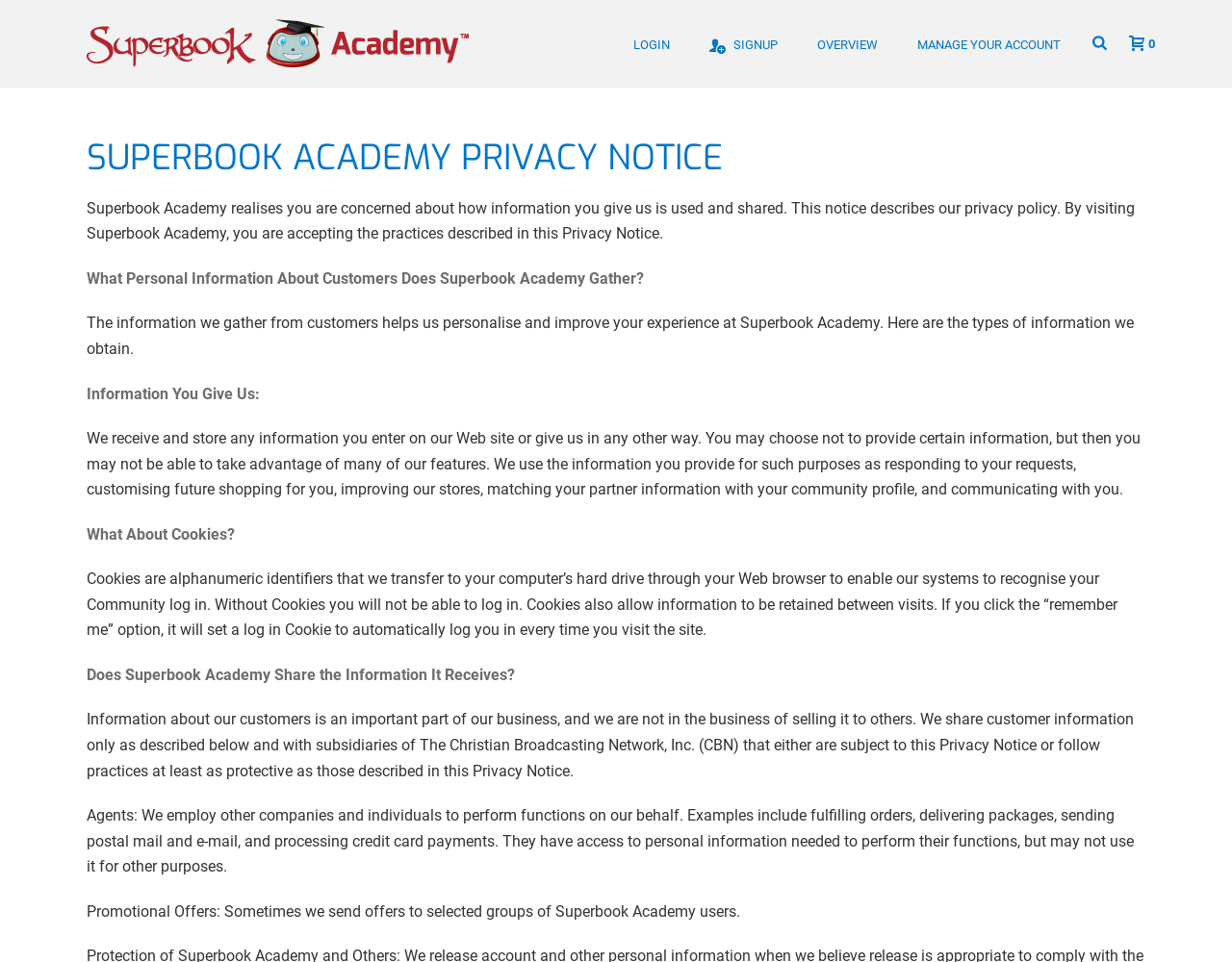What type of information does Superbook Academy gather from customers?
Based on the screenshot, answer the question with a single word or phrase.

Personal information